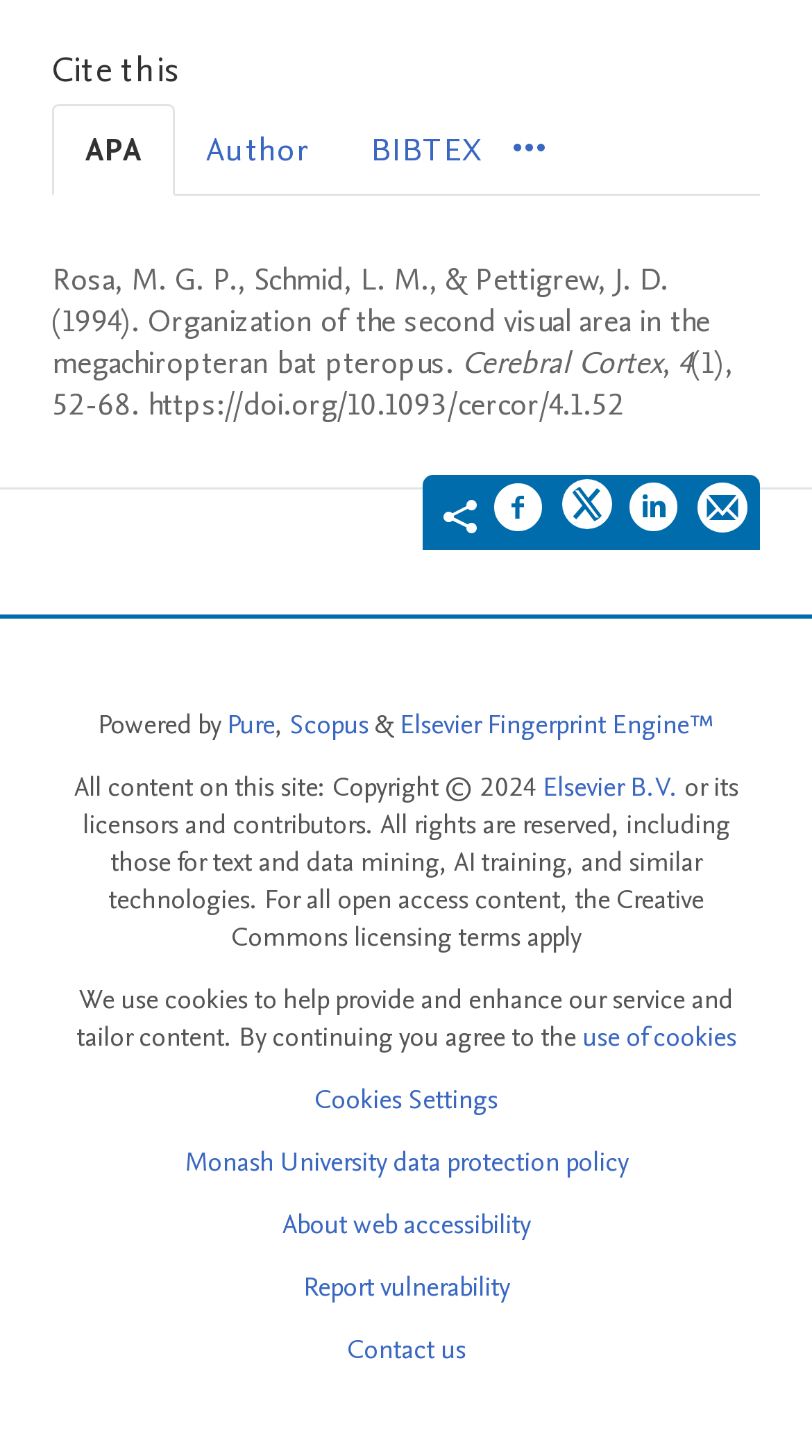Identify the bounding box coordinates of the region that needs to be clicked to carry out this instruction: "Check cookies settings". Provide these coordinates as four float numbers ranging from 0 to 1, i.e., [left, top, right, bottom].

[0.387, 0.745, 0.613, 0.767]